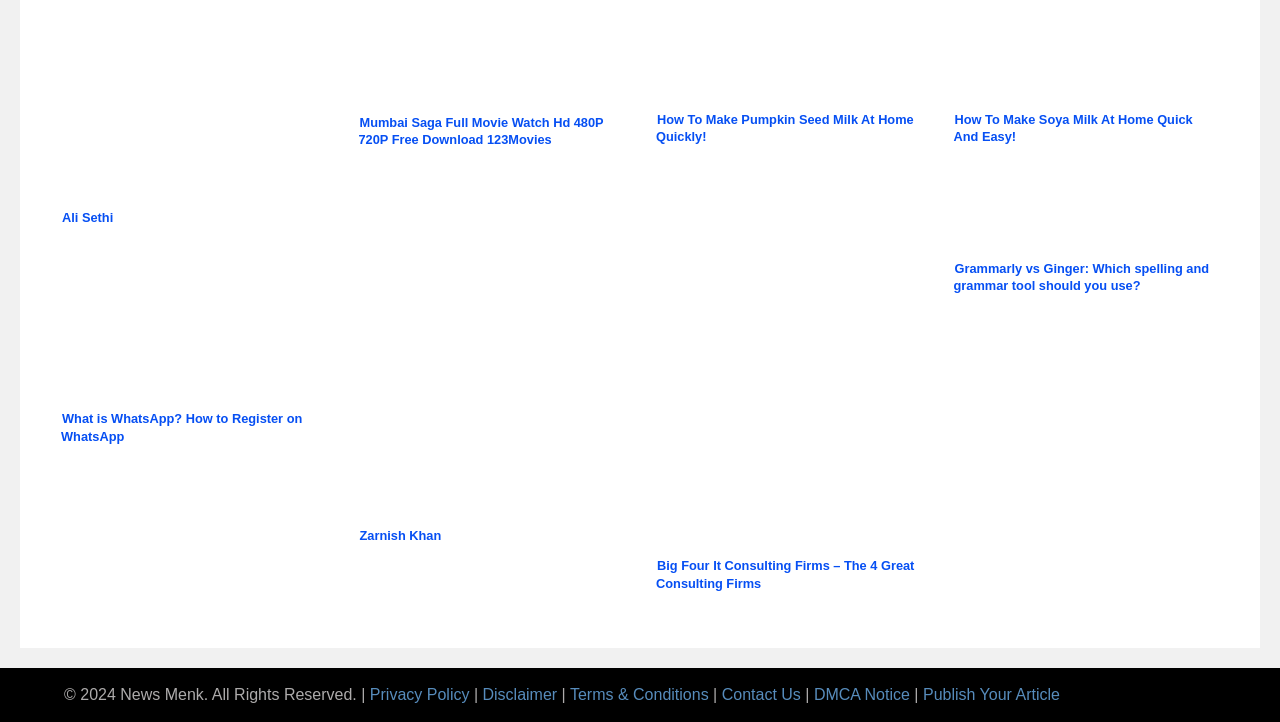Please answer the following question using a single word or phrase: What is the topic of the third heading?

Pumpkin Seed Milk